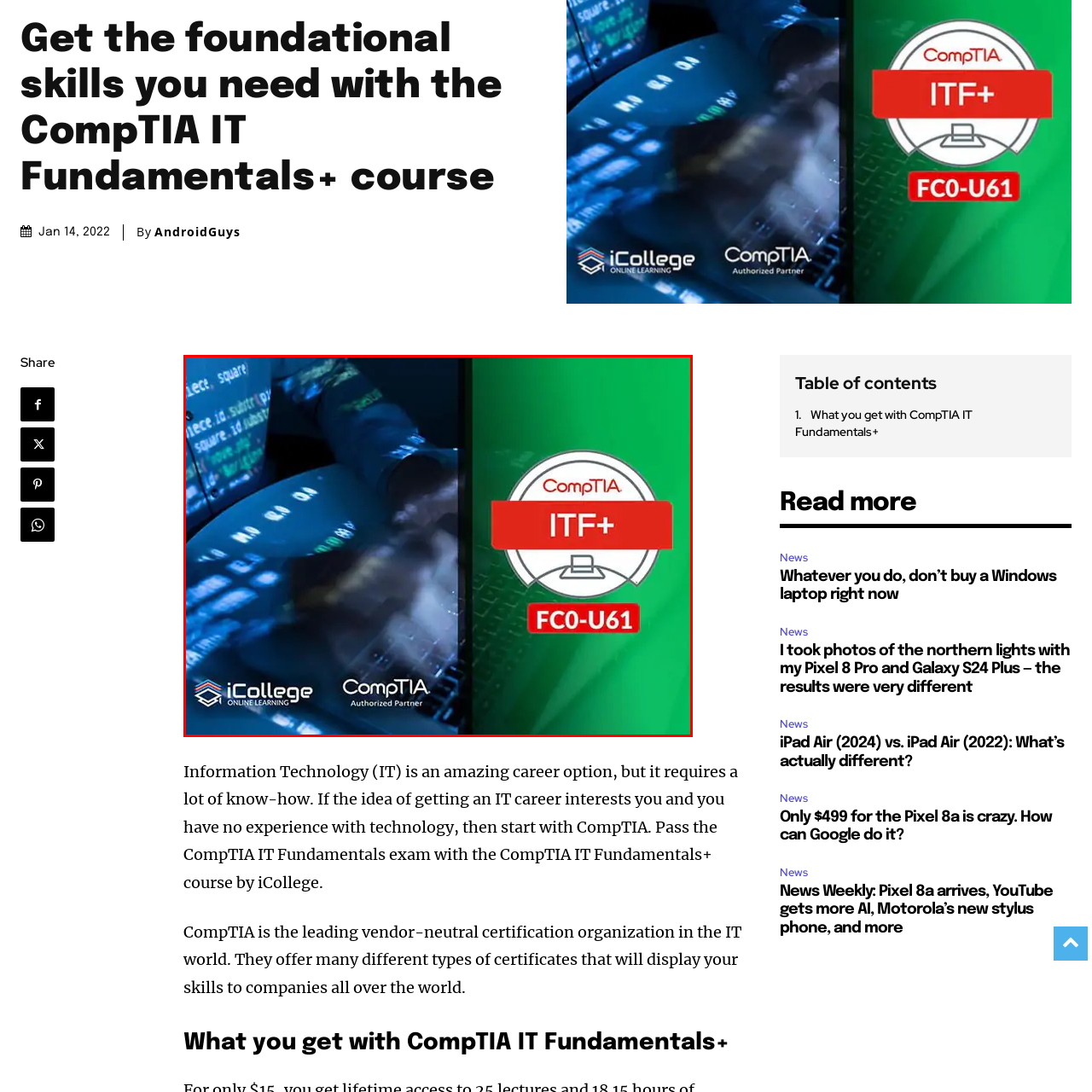Who is providing online learning for aspiring IT professionals?  
Inspect the image within the red boundary and offer a detailed explanation grounded in the visual information present in the image.

The bottom of the image includes branding for iCollege, emphasizing its position as an authorized partner providing online learning for aspiring IT professionals.